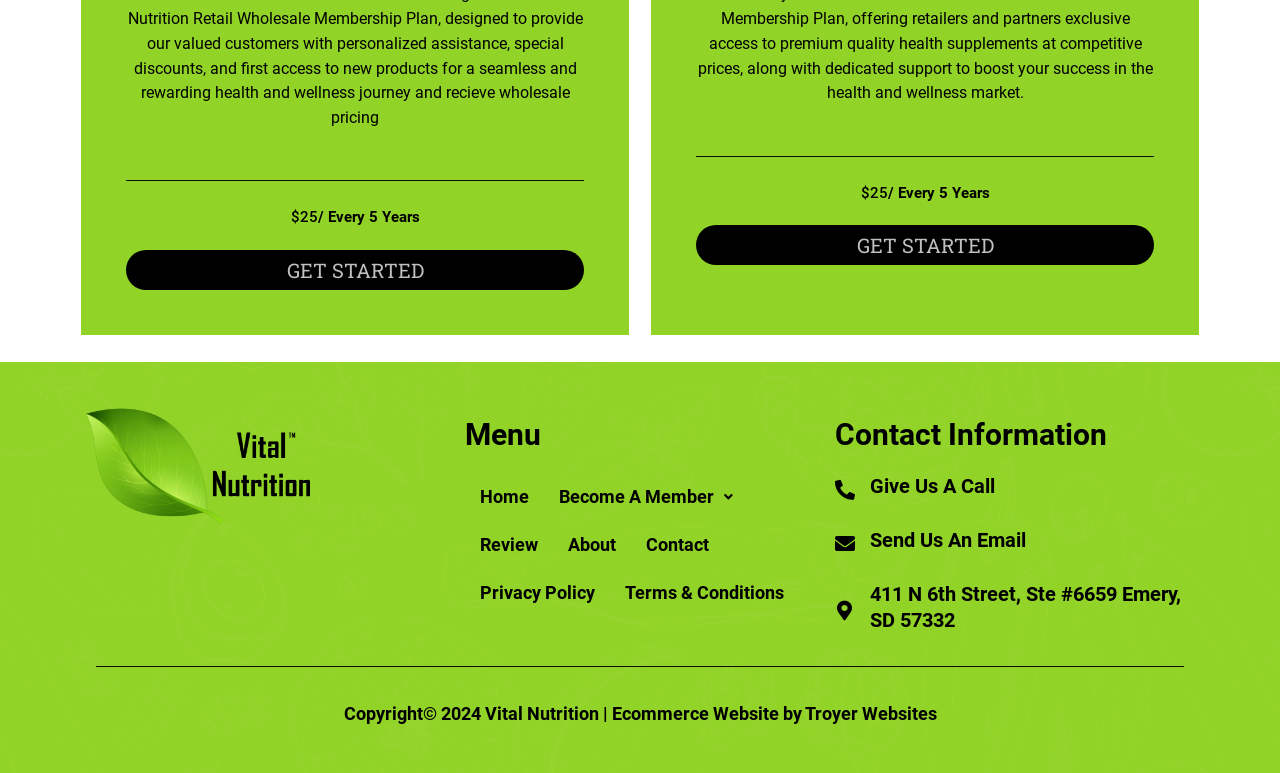From the element description Home, predict the bounding box coordinates of the UI element. The coordinates must be specified in the format (top-left x, top-left y, bottom-right x, bottom-right y) and should be within the 0 to 1 range.

[0.363, 0.611, 0.425, 0.673]